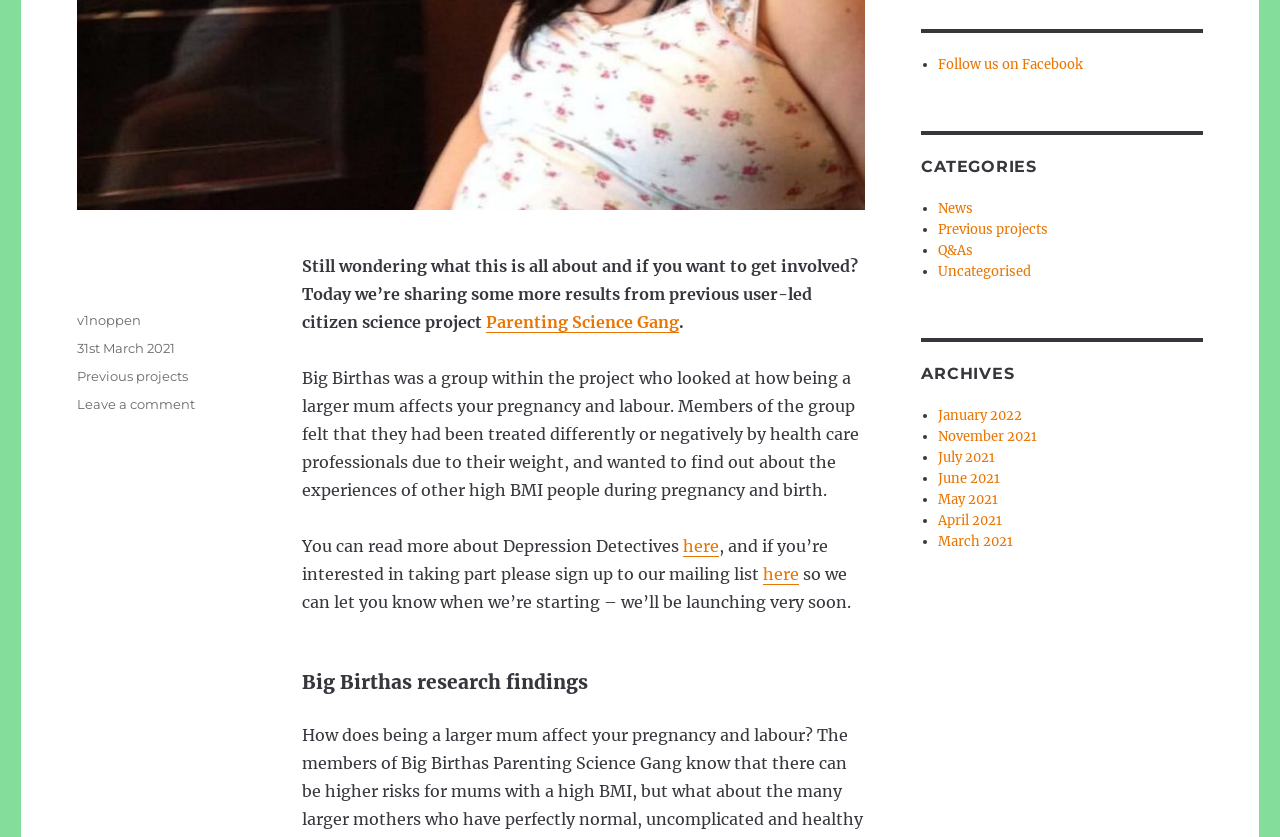Locate the bounding box coordinates of the area where you should click to accomplish the instruction: "Explore the category Previous projects".

[0.733, 0.264, 0.818, 0.284]